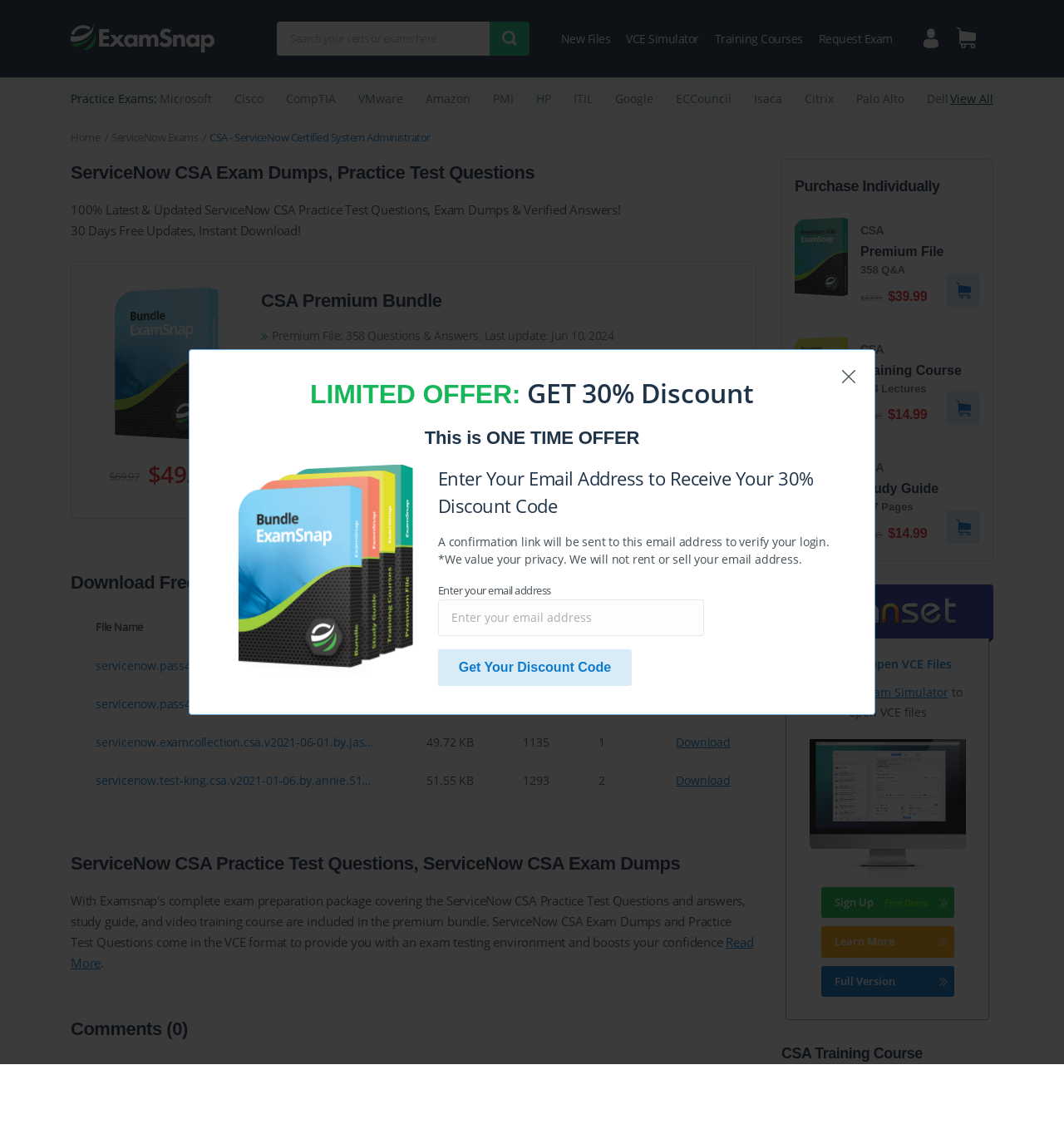How many video lectures are in the training course?
Kindly answer the question with as much detail as you can.

The number of video lectures in the training course can be found in the text 'Training Course: 104 Video Lectures'.